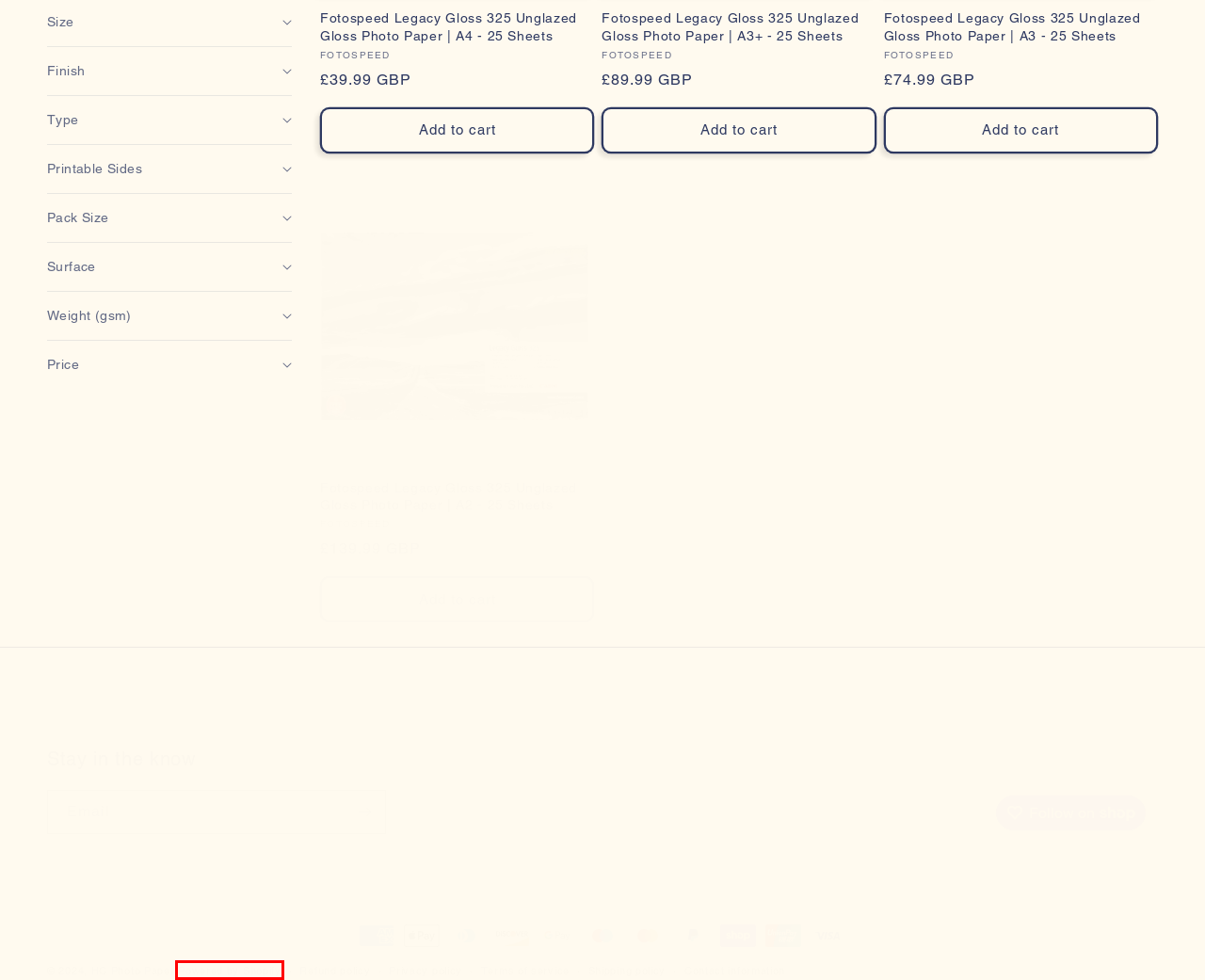You are given a screenshot of a webpage with a red rectangle bounding box. Choose the best webpage description that matches the new webpage after clicking the element in the bounding box. Here are the candidates:
A. HC Gifts and Home Decor
B. Fotospeed Legacy Gloss 325 Unglazed Gloss Photo Paper | A2 - 25 Sheets
 – HC Photo Paper
C. Camera Shop | Photography Shop | Harrison Cameras
D. Fotospeed Legacy Gloss 325 Unglazed Gloss Photo Paper | A3+ - 25 Sheet
 – HC Photo Paper
E. Fotospeed Legacy Gloss 325 Unglazed Gloss Photo Paper | A4 - 25 Sheets
 – HC Photo Paper
F. Fotospeed Legacy Gloss 325 Unglazed Gloss Photo Paper | A3 - 25 Sheets
 – HC Photo Paper
G. Start and grow your e-commerce business - 3-Day Free Trial - Shopify USA
H. Dorr Foto UK

G